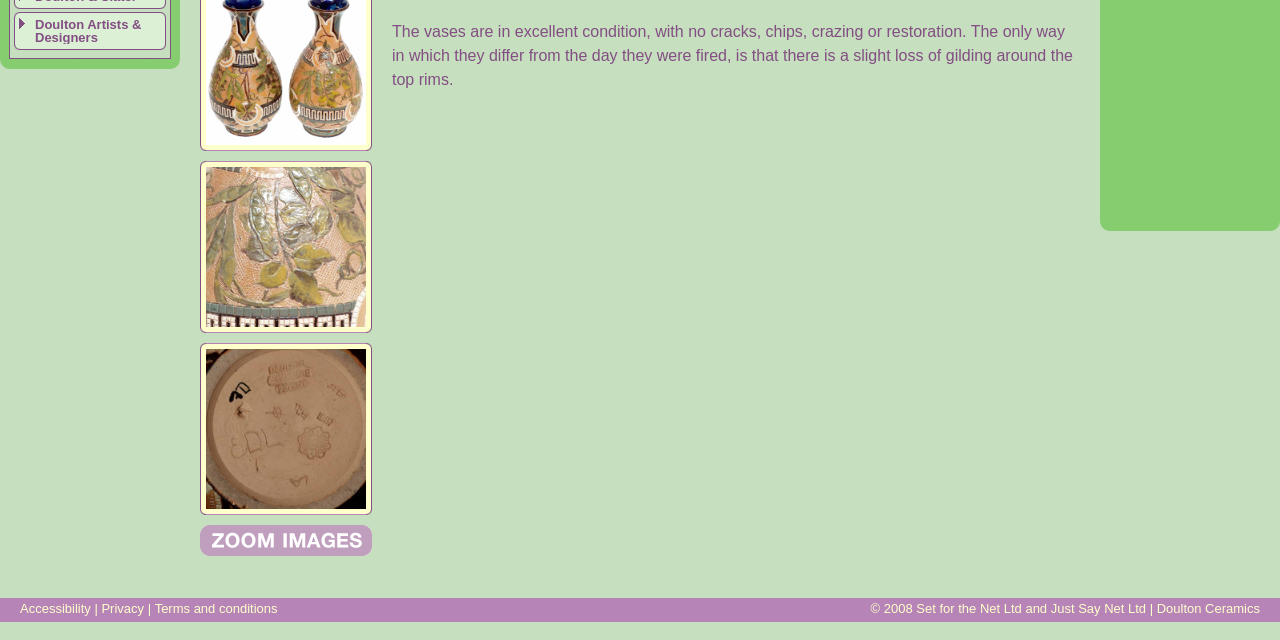Please specify the bounding box coordinates in the format (top-left x, top-left y, bottom-right x, bottom-right y), with all values as floating point numbers between 0 and 1. Identify the bounding box of the UI element described by: Terms and conditions

[0.121, 0.939, 0.217, 0.962]